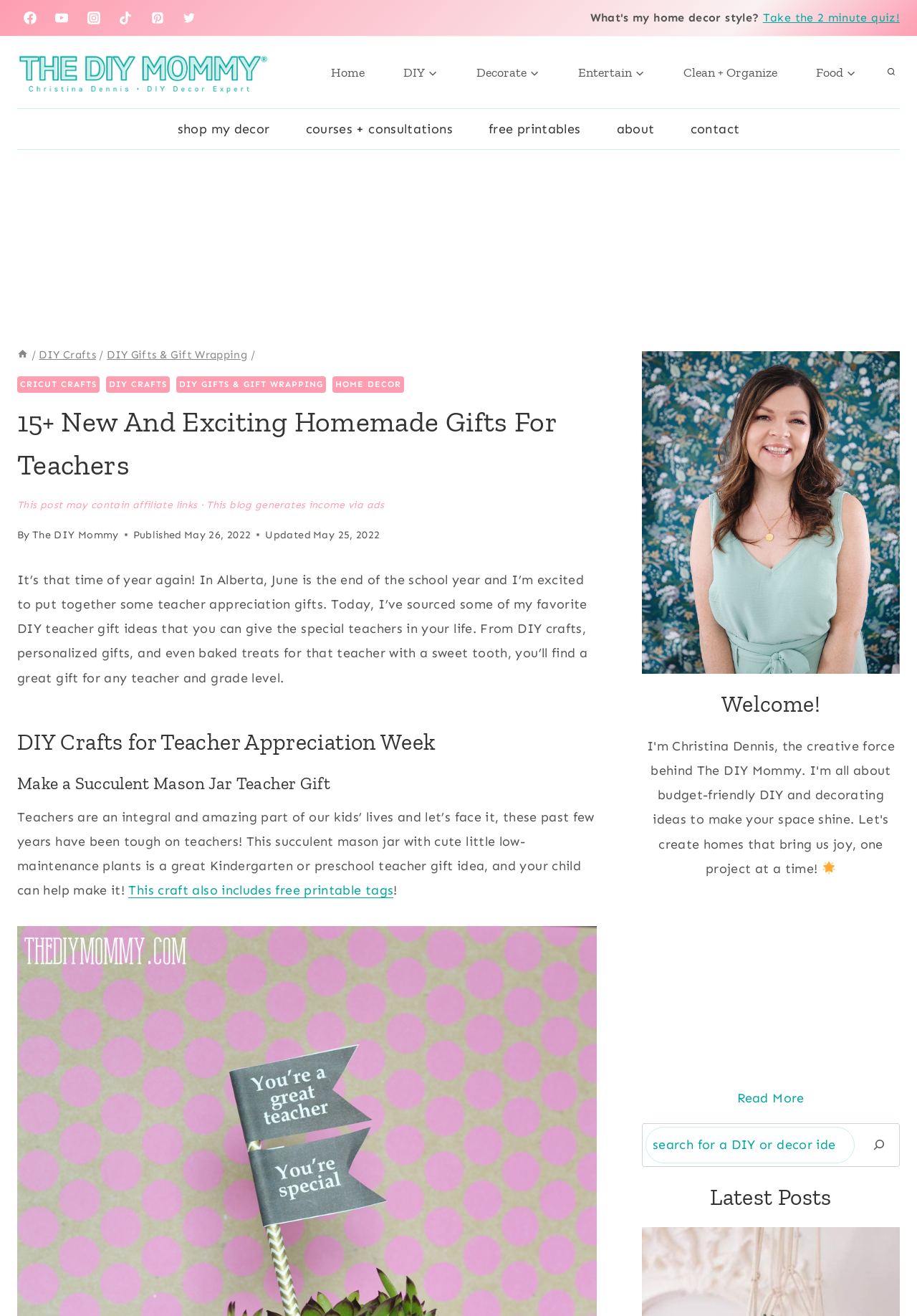Examine the image carefully and respond to the question with a detailed answer: 
How many social media links are there?

I counted the number of social media links at the top of the webpage, which are Facebook, YouTube, Instagram, TikTok, Pinterest, and Twitter.